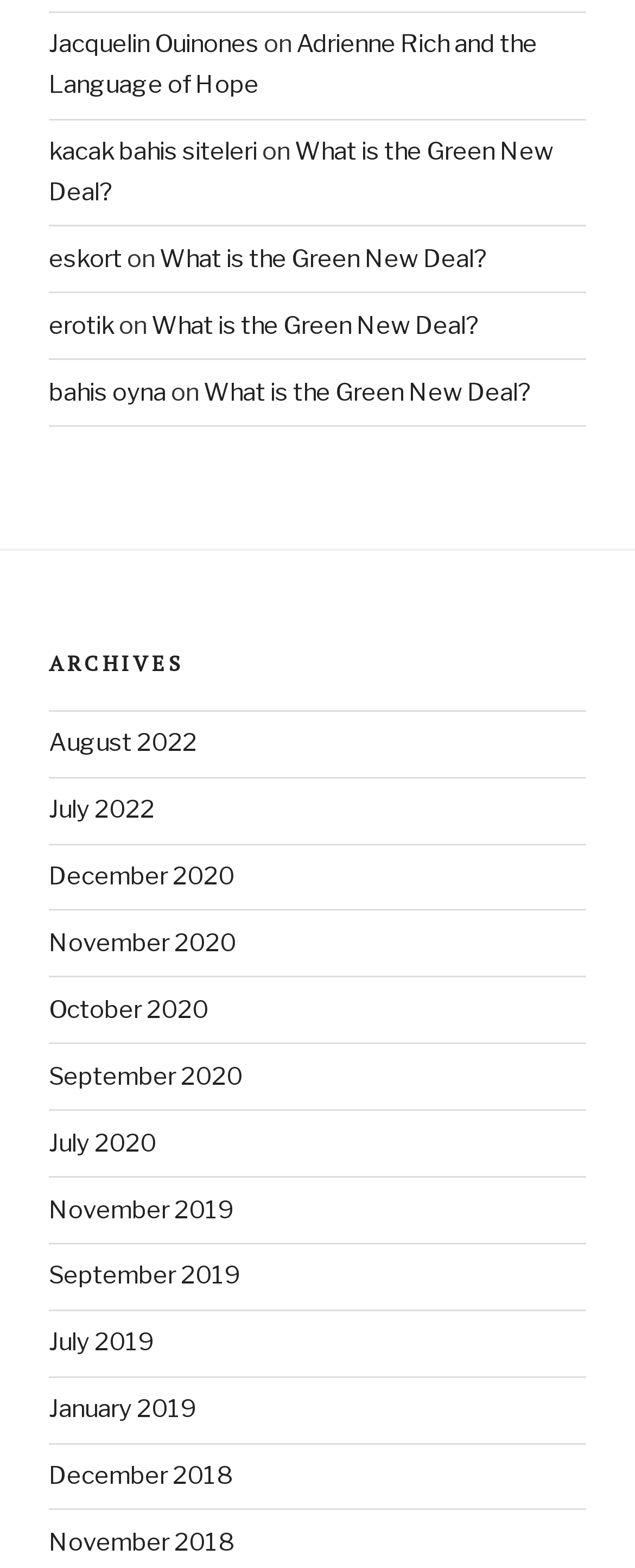How many times does 'What is the Green New Deal?' appear?
Using the visual information from the image, give a one-word or short-phrase answer.

3